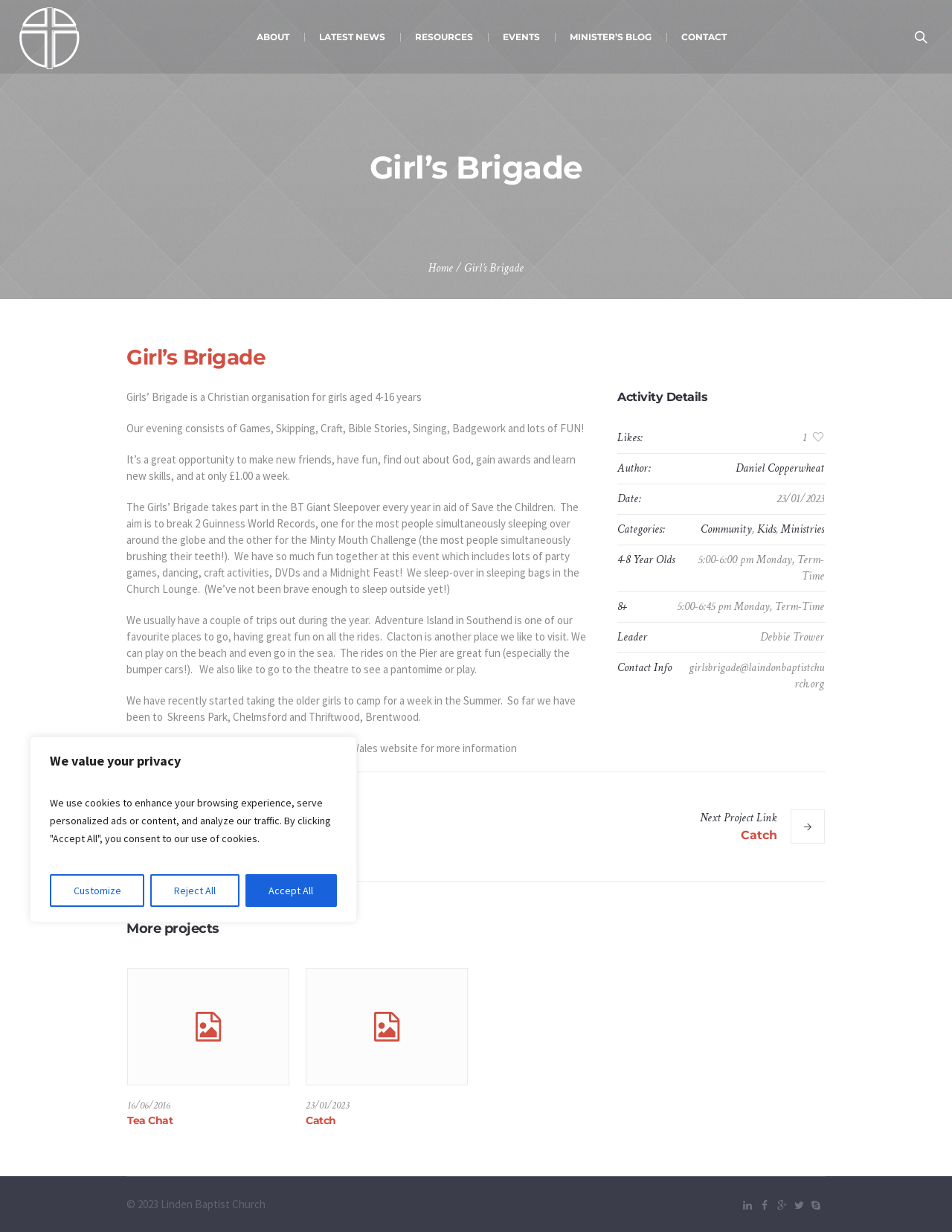Produce an elaborate caption capturing the essence of the webpage.

The webpage is about Girl's Brigade, a Christian organization for girls aged 4-16 years, at Laindon Baptist Church. At the top of the page, there is a notification bar with a message about cookies and privacy, accompanied by three buttons: "Customize", "Reject All", and "Accept All". 

Below the notification bar, there is a logo of Laindon Baptist Church on the top-left corner, and a navigation menu with links to "ABOUT", "LATEST NEWS", "RESOURCES", "EVENTS", "MINISTER'S BLOG", and "CONTACT" on the top-right corner.

The main content of the page is divided into two sections. The left section has a heading "Girl's Brigade" and provides information about the organization, including its activities, trips, and camps. There are several paragraphs of text describing the organization's goals and events.

The right section has a heading "Activity Details" and provides more specific information about the organization's activities, including the date, author, and categories. There are also links to related projects and a contact email address.

Below the main content, there are two complementary sections. The first section has links to previous and next projects, and the second section has a heading "More projects" and displays two projects with images, dates, and headings.

At the bottom of the page, there is a footer section with links to social media platforms and a copyright notice.